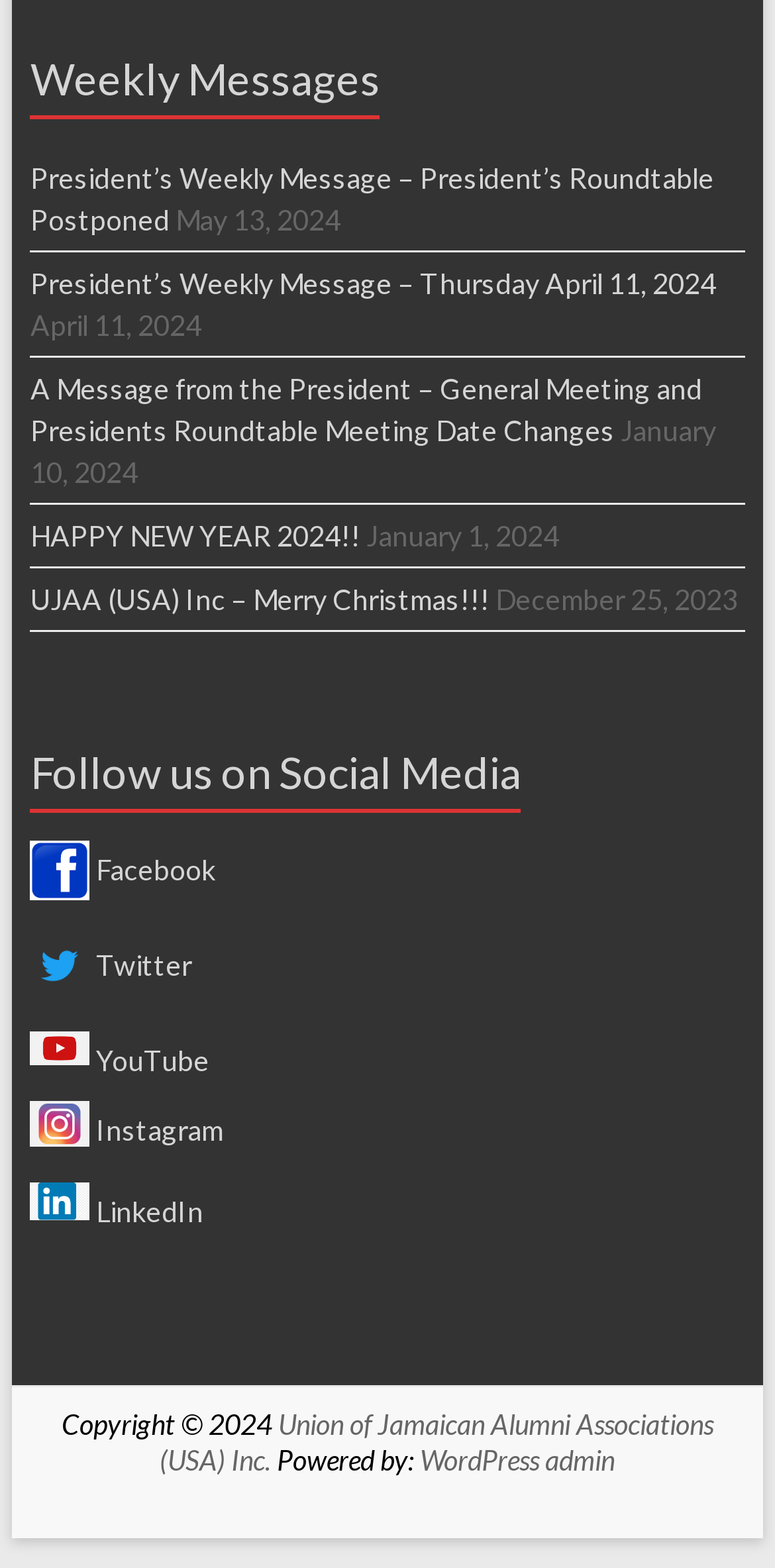Carefully observe the image and respond to the question with a detailed answer:
How many social media platforms are listed?

I counted the number of links under the 'Follow us on Social Media' heading, which are Facebook, Twitter, YouTube, Instagram, and LinkedIn, totaling 5 platforms.